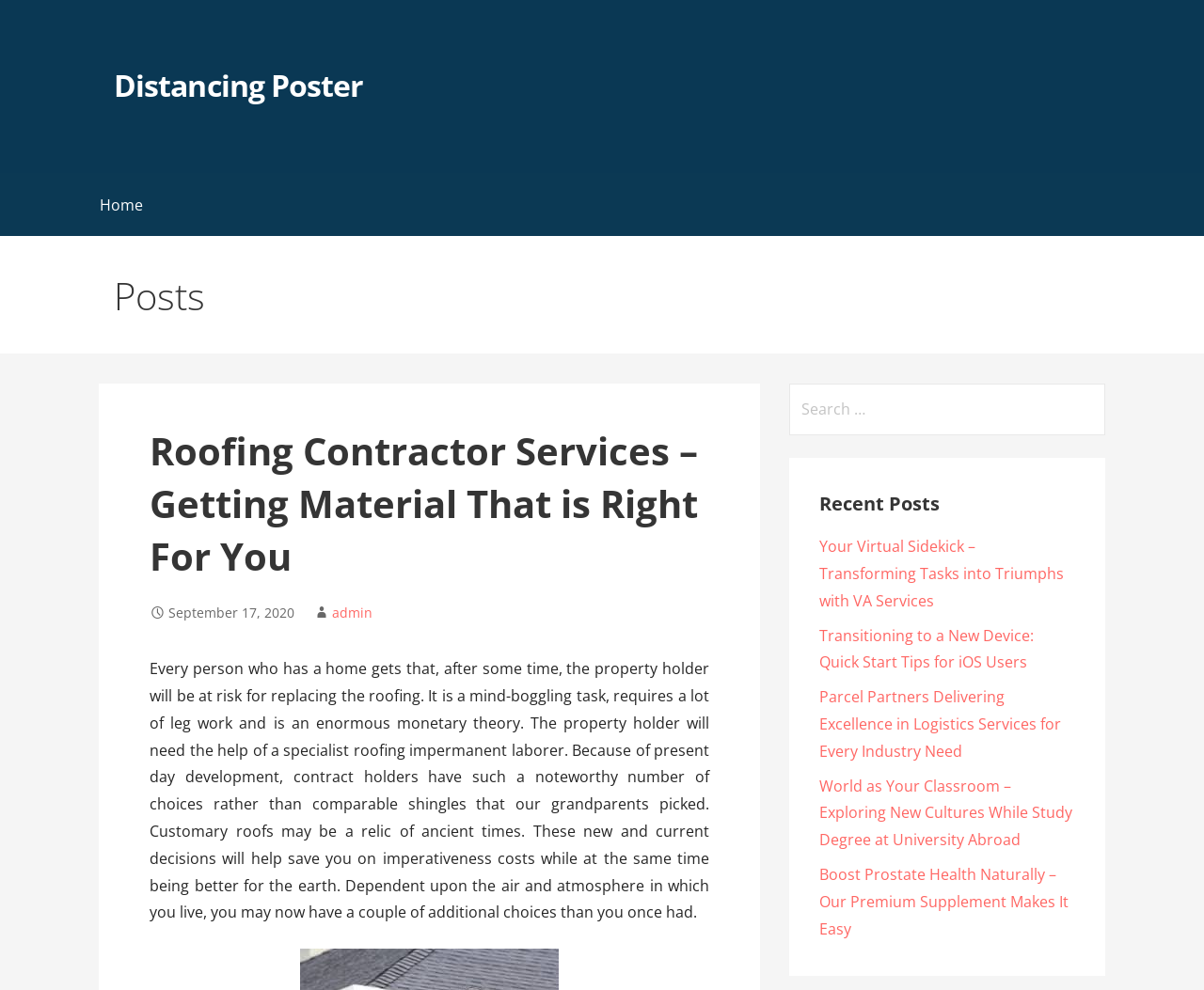Determine the bounding box coordinates of the clickable region to follow the instruction: "Search for something".

[0.655, 0.388, 0.918, 0.44]